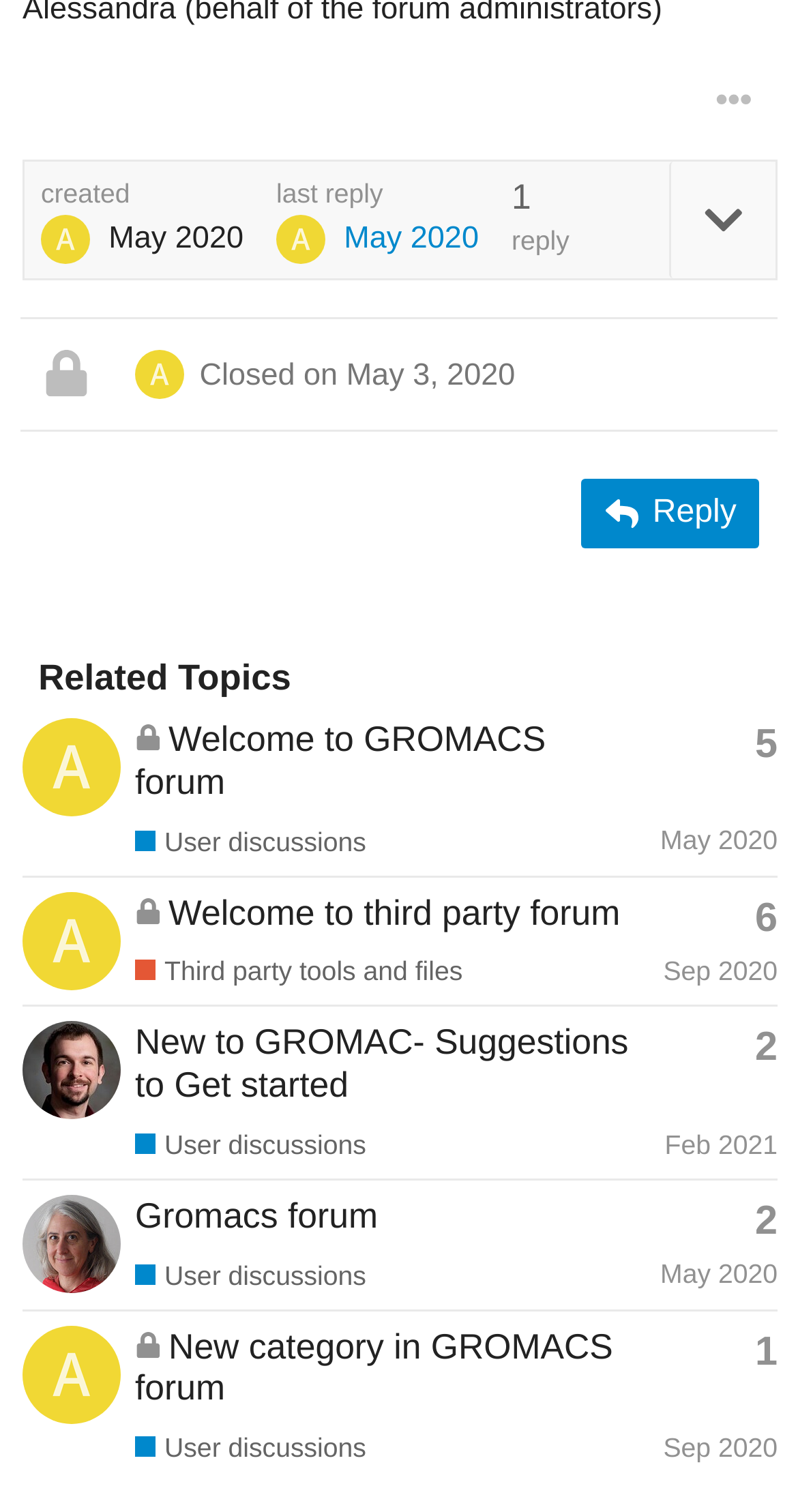Can you determine the bounding box coordinates of the area that needs to be clicked to fulfill the following instruction: "check the post by 'avilla'"?

[0.028, 0.495, 0.151, 0.518]